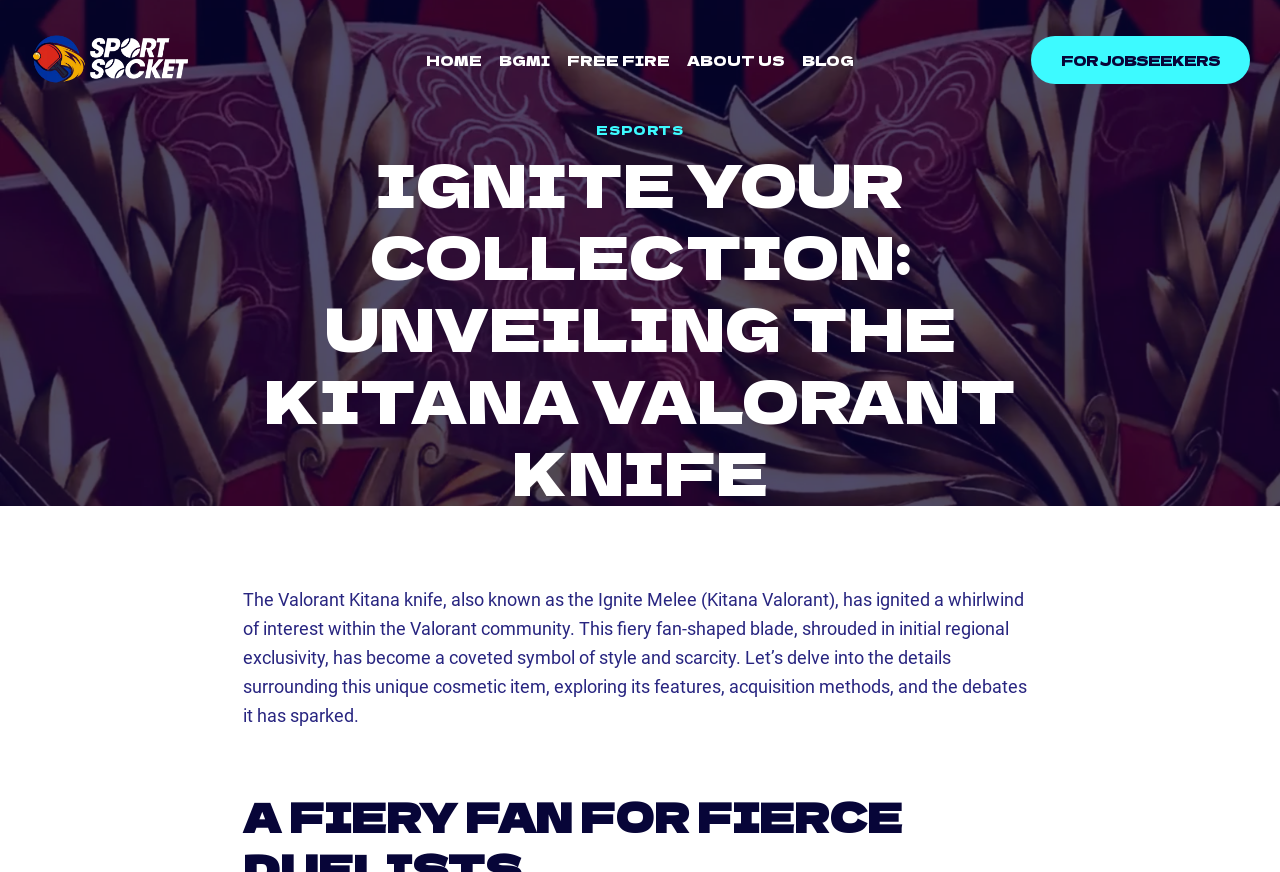Extract the bounding box of the UI element described as: "eSports".

[0.466, 0.138, 0.534, 0.159]